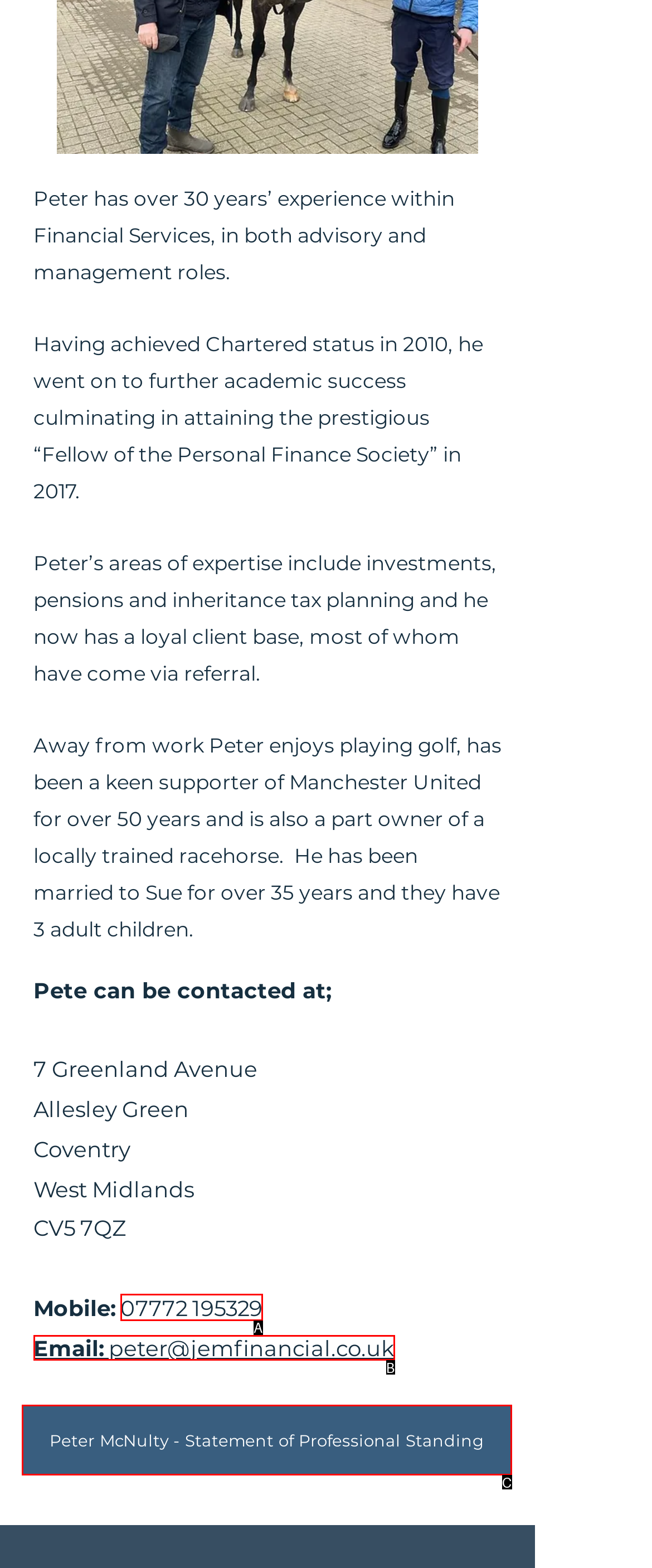Determine which option aligns with the description: ​Email: peter@jemfinancial.co.uk. Provide the letter of the chosen option directly.

B